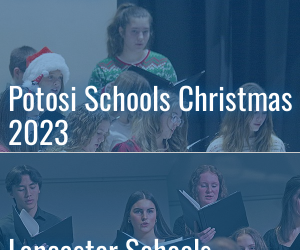Respond to the question below with a single word or phrase: What is the student wearing on their head?

Santa hat